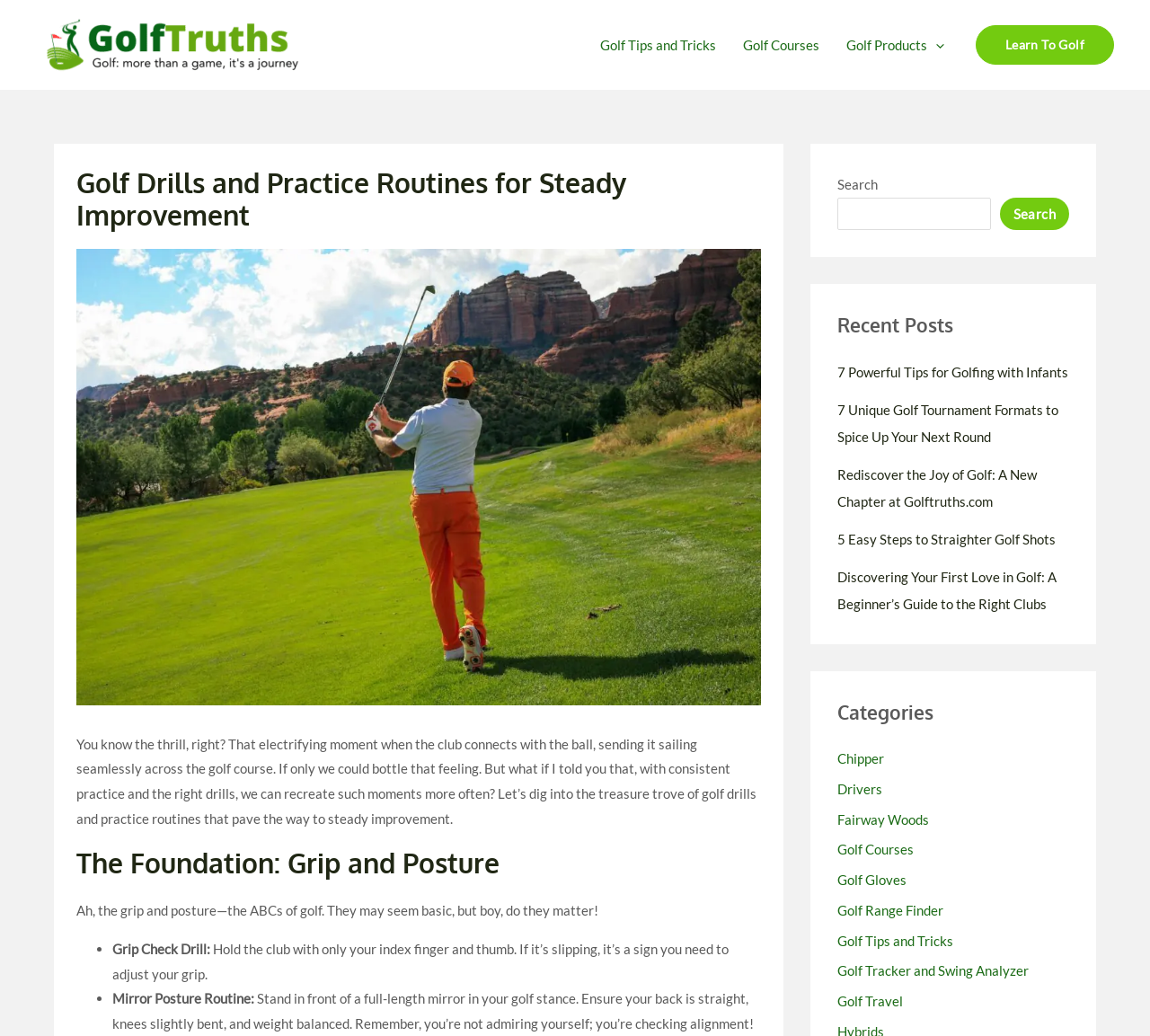Please specify the bounding box coordinates of the clickable region to carry out the following instruction: "Read the 'Learn To Golf' article". The coordinates should be four float numbers between 0 and 1, in the format [left, top, right, bottom].

[0.848, 0.024, 0.969, 0.062]